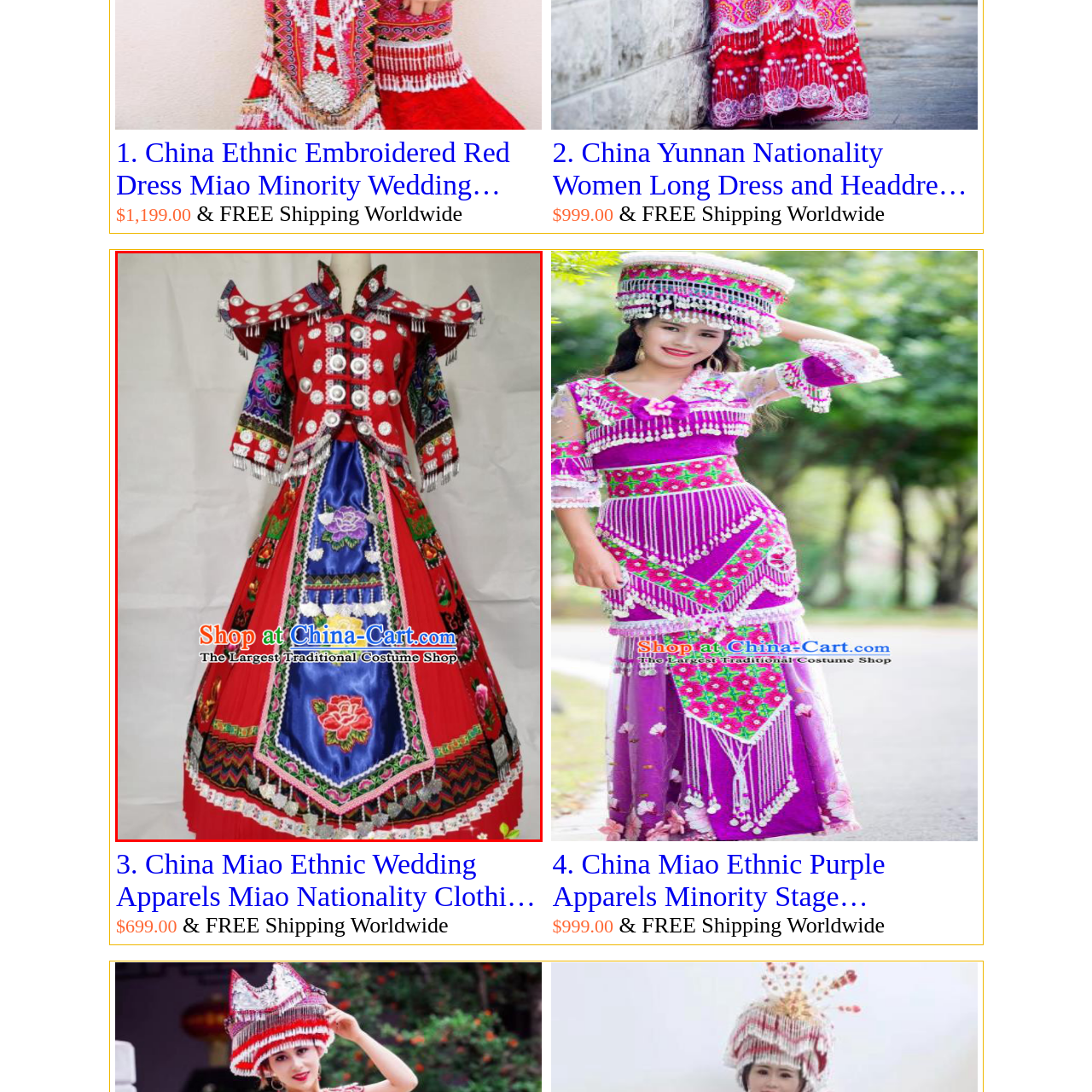Generate a comprehensive caption for the image section marked by the red box.

This striking image showcases a traditional Miao ethnic wedding dress, characterized by its vibrant red color and intricate embroidery. The dress features a beautifully adorned bodice with ornate buttons and detailed floral patterns that highlight the rich cultural heritage of the Miao minority in China, particularly from the Yunnan region. The sleeves are wide and flared, adorned with similarly intricate designs, creating a dramatic effect. 

The flowing skirt is embellished with colorful ribbons and large embroidered flowers, showcasing traditional craftsmanship. A blanket of colorful fabric drapes gracefully around the waist, adding elegance to the ensemble. This piece embodies not only the artistic excellence of the Miao culture but also serves as a symbol of celebration during weddings, reflecting the joyful spirit of the occasion. 

Beneath the image, a tagline invites viewers to explore further, emphasizing the availability of this unique attire, making it accessible to those interested in traditional clothing from the Miao community.